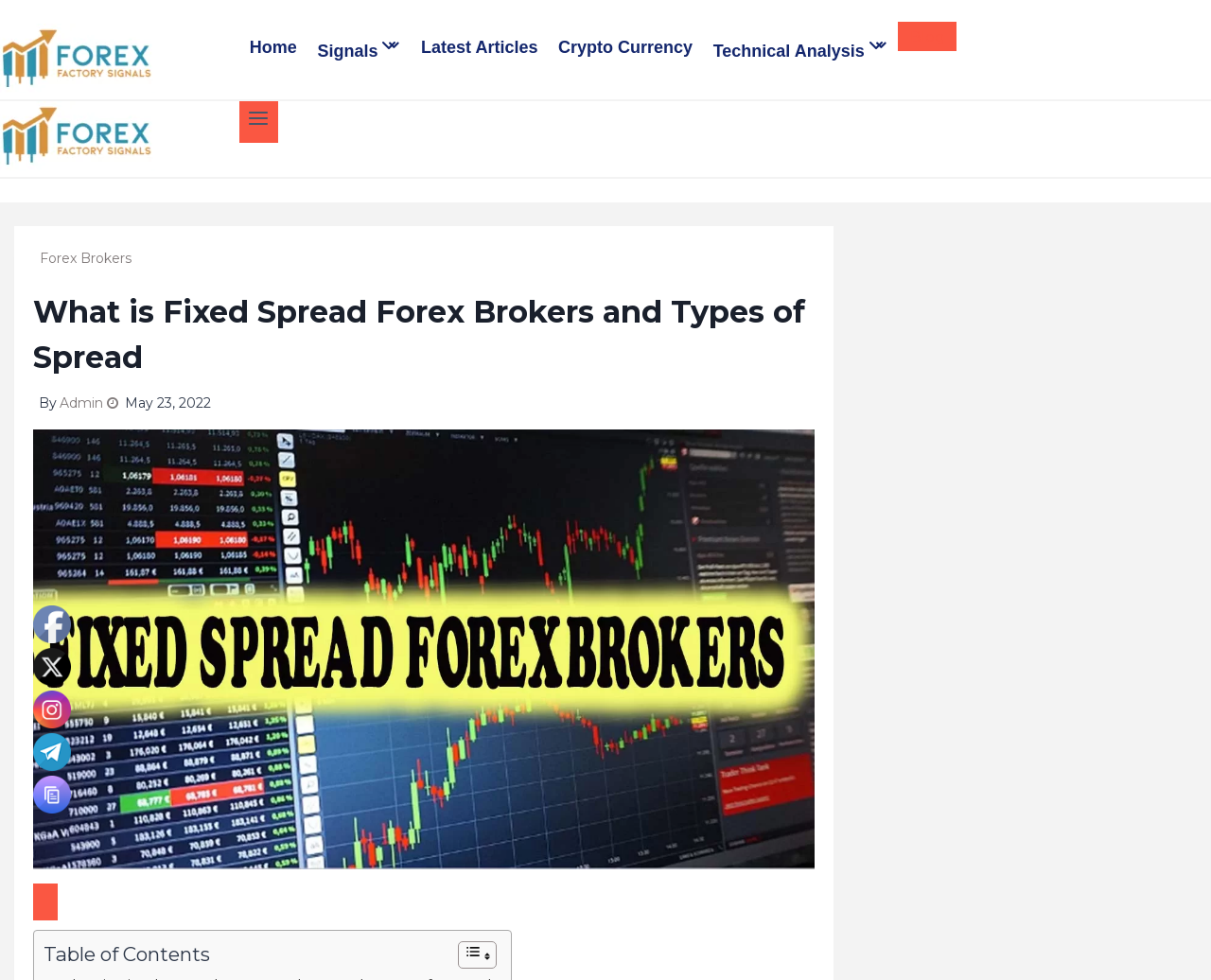Please locate the clickable area by providing the bounding box coordinates to follow this instruction: "Check the 'Facebook' social media link".

[0.027, 0.626, 0.059, 0.645]